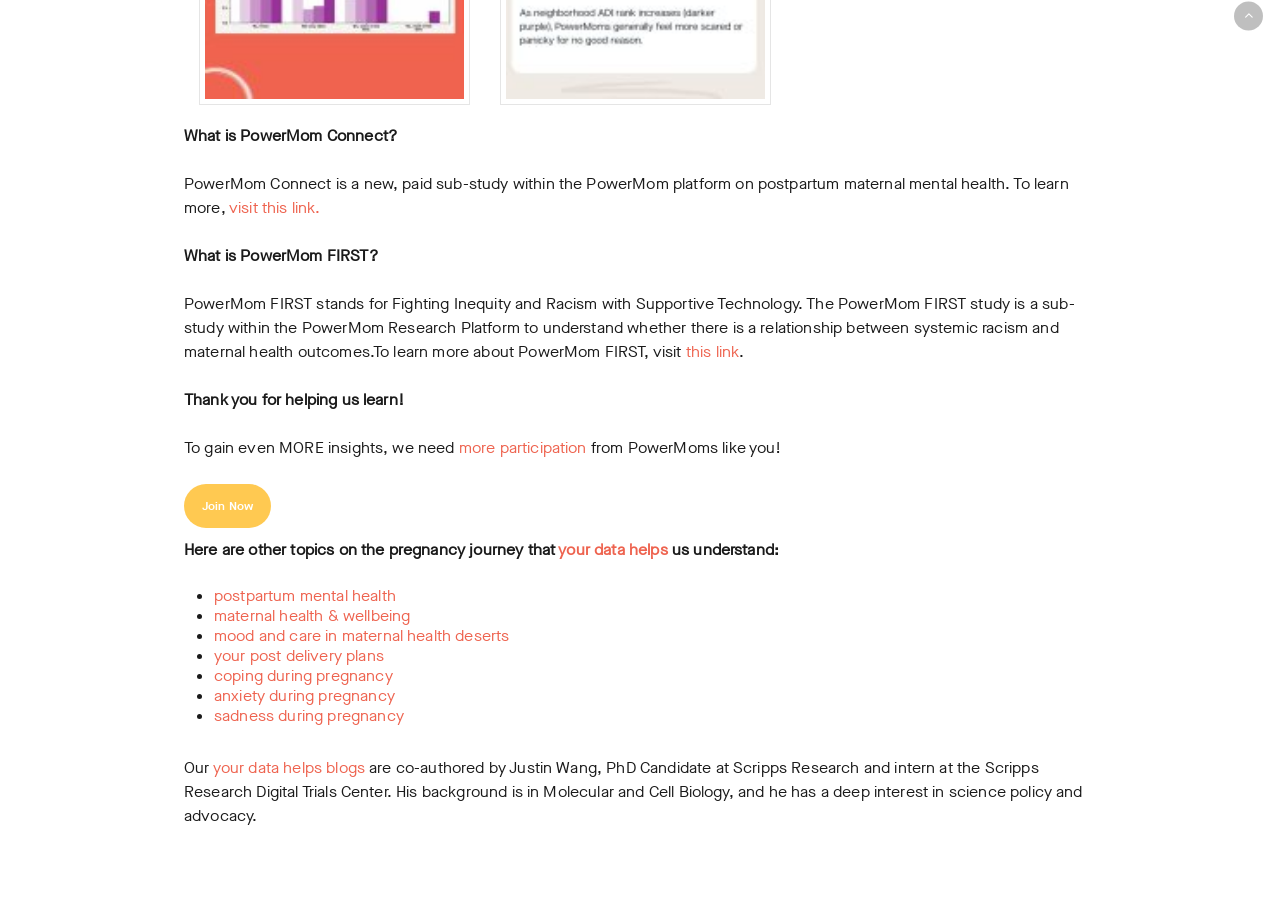Please identify the coordinates of the bounding box for the clickable region that will accomplish this instruction: "Learn more about PowerMom Connect".

[0.179, 0.218, 0.25, 0.242]